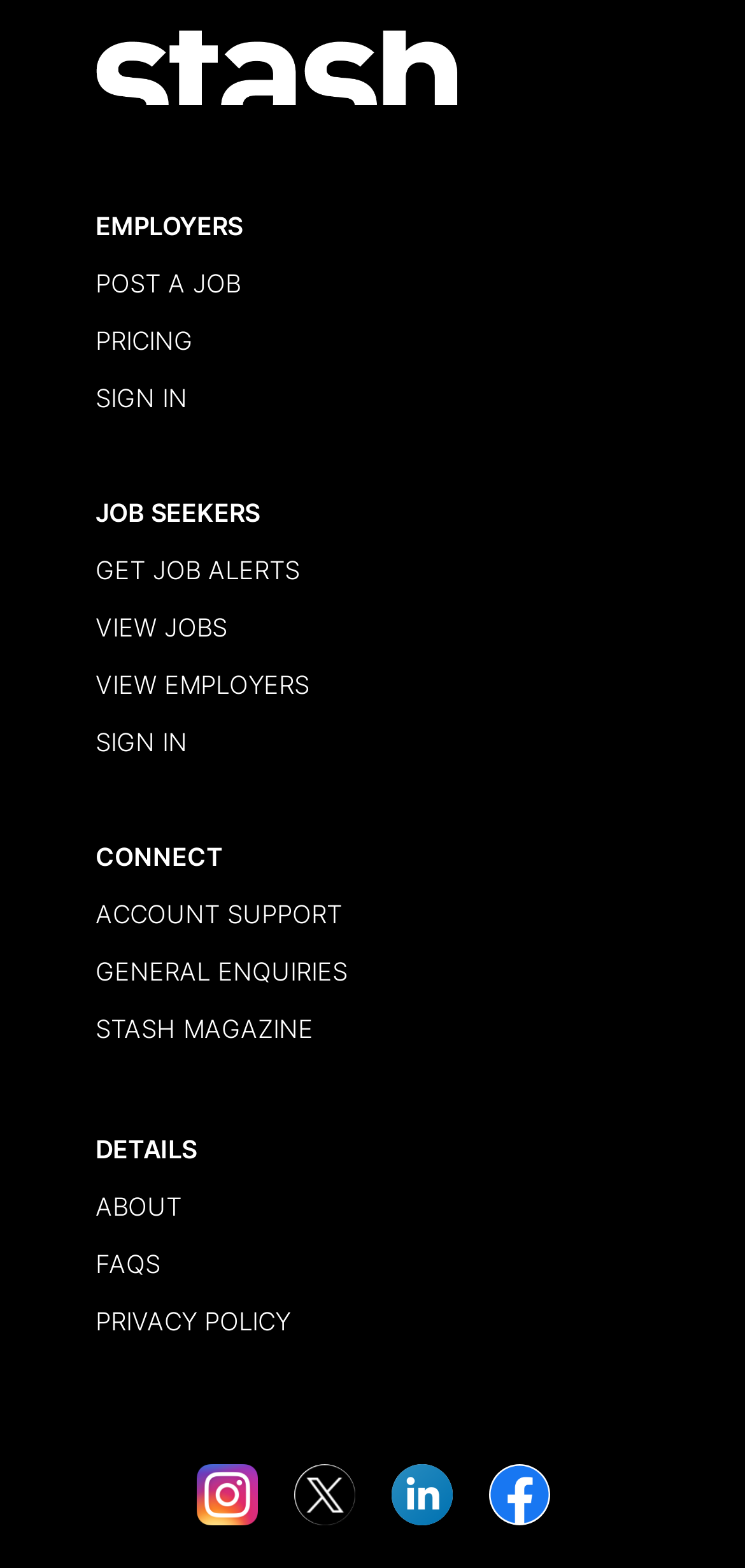Using the provided description Sign in, find the bounding box coordinates for the UI element. Provide the coordinates in (top-left x, top-left y, bottom-right x, bottom-right y) format, ensuring all values are between 0 and 1.

[0.128, 0.463, 0.251, 0.482]